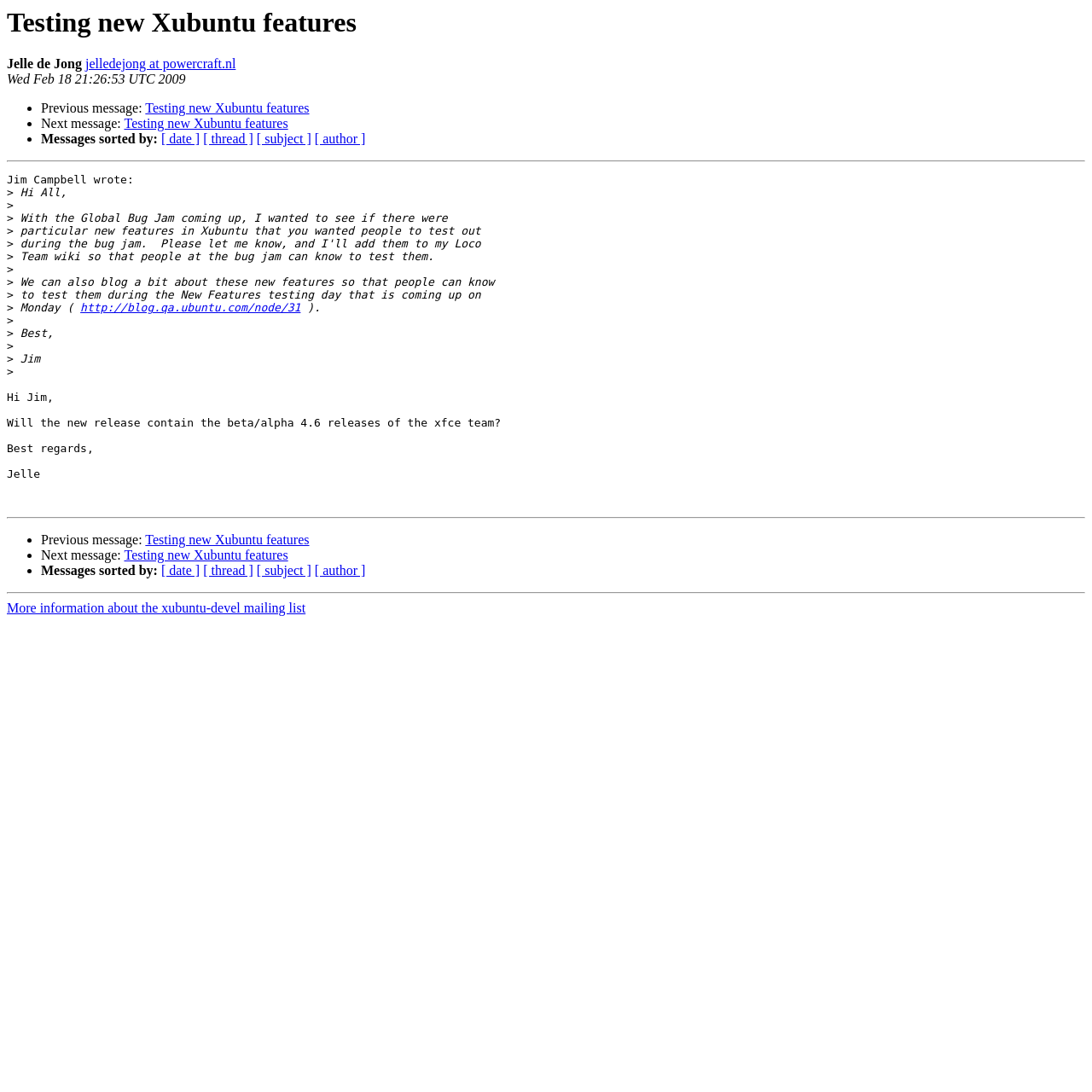Who wrote the first message?
Please provide a detailed and thorough answer to the question.

I determined the answer by looking at the text 'Jim Campbell wrote:' which indicates that Jim Campbell is the author of the first message.